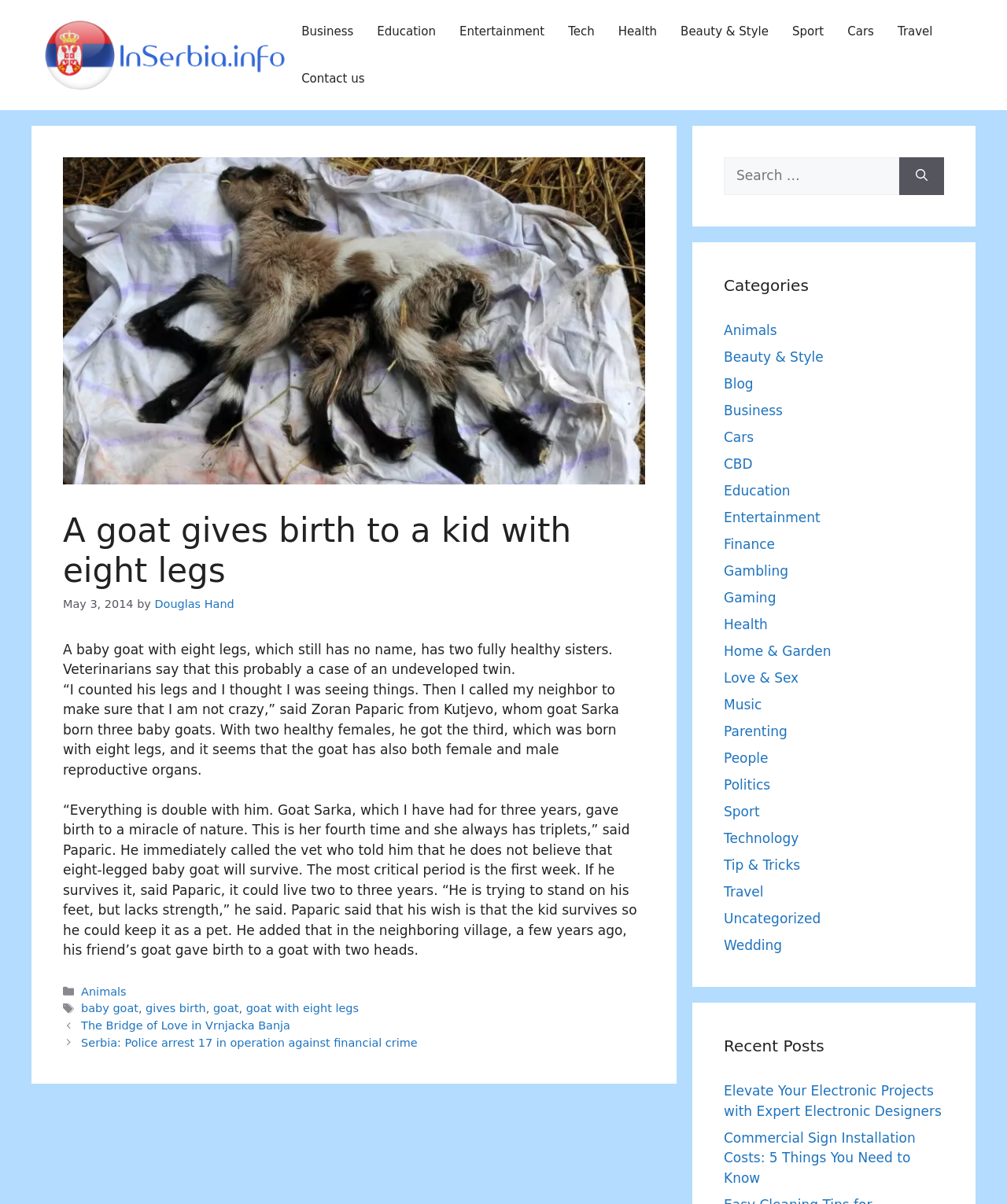Please mark the clickable region by giving the bounding box coordinates needed to complete this instruction: "Click on the category Animals".

[0.719, 0.267, 0.772, 0.281]